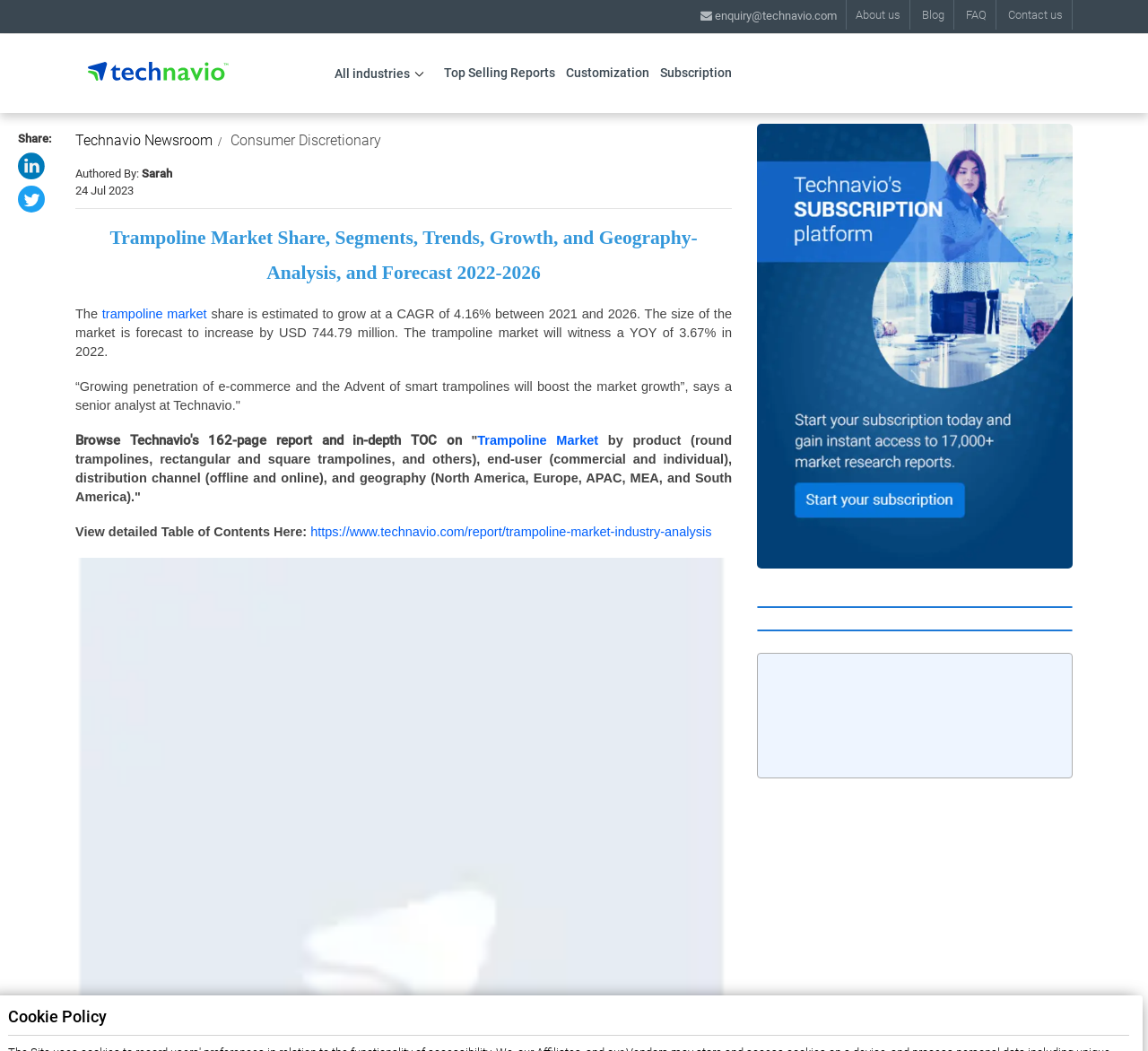Please identify the bounding box coordinates of the clickable region that I should interact with to perform the following instruction: "Go to Technavio Newsroom". The coordinates should be expressed as four float numbers between 0 and 1, i.e., [left, top, right, bottom].

[0.066, 0.125, 0.185, 0.141]